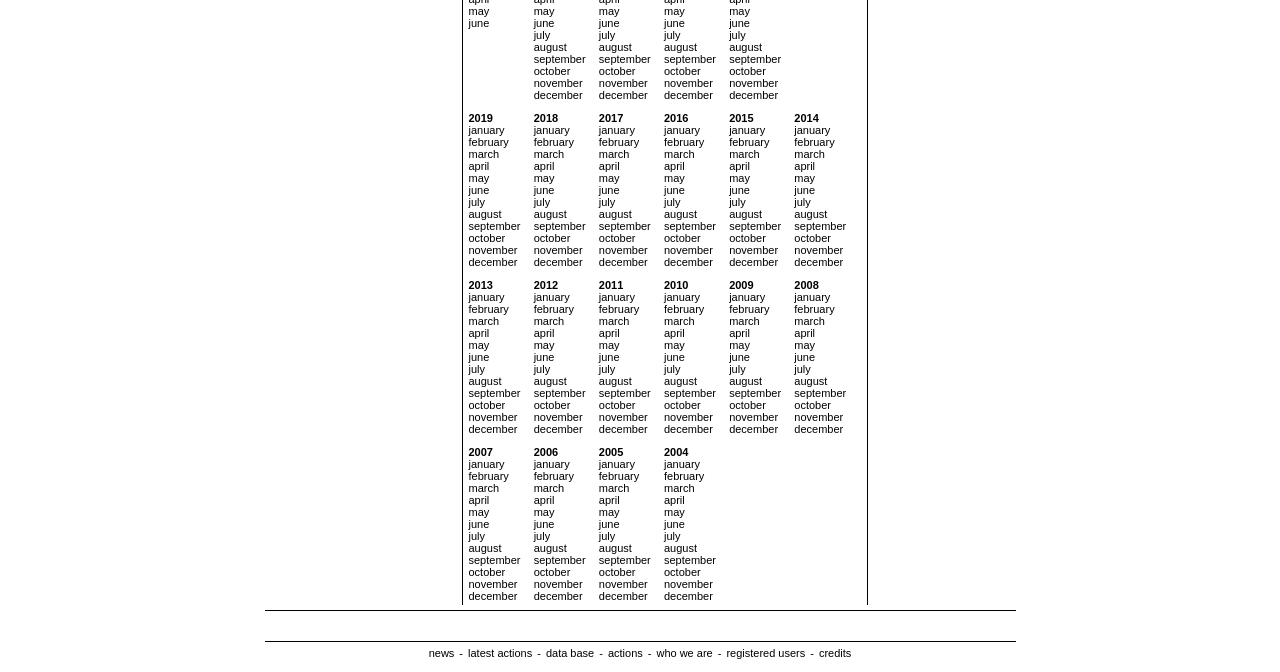Locate the UI element described as follows: "january". Return the bounding box coordinates as four float numbers between 0 and 1 in the order [left, top, right, bottom].

[0.366, 0.682, 0.394, 0.699]